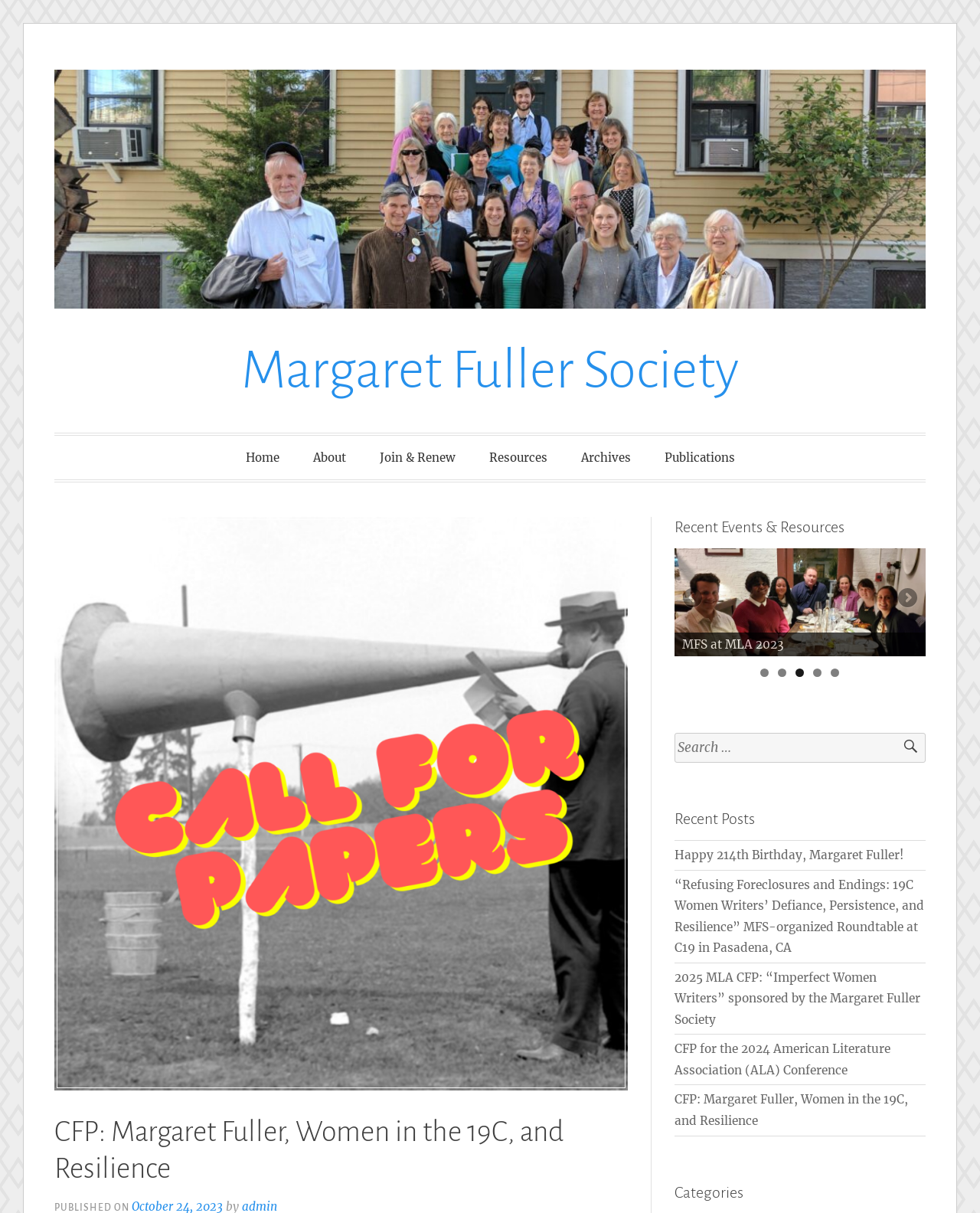Calculate the bounding box coordinates of the UI element given the description: "parent_node: Search for: value="Search"".

[0.898, 0.604, 0.945, 0.629]